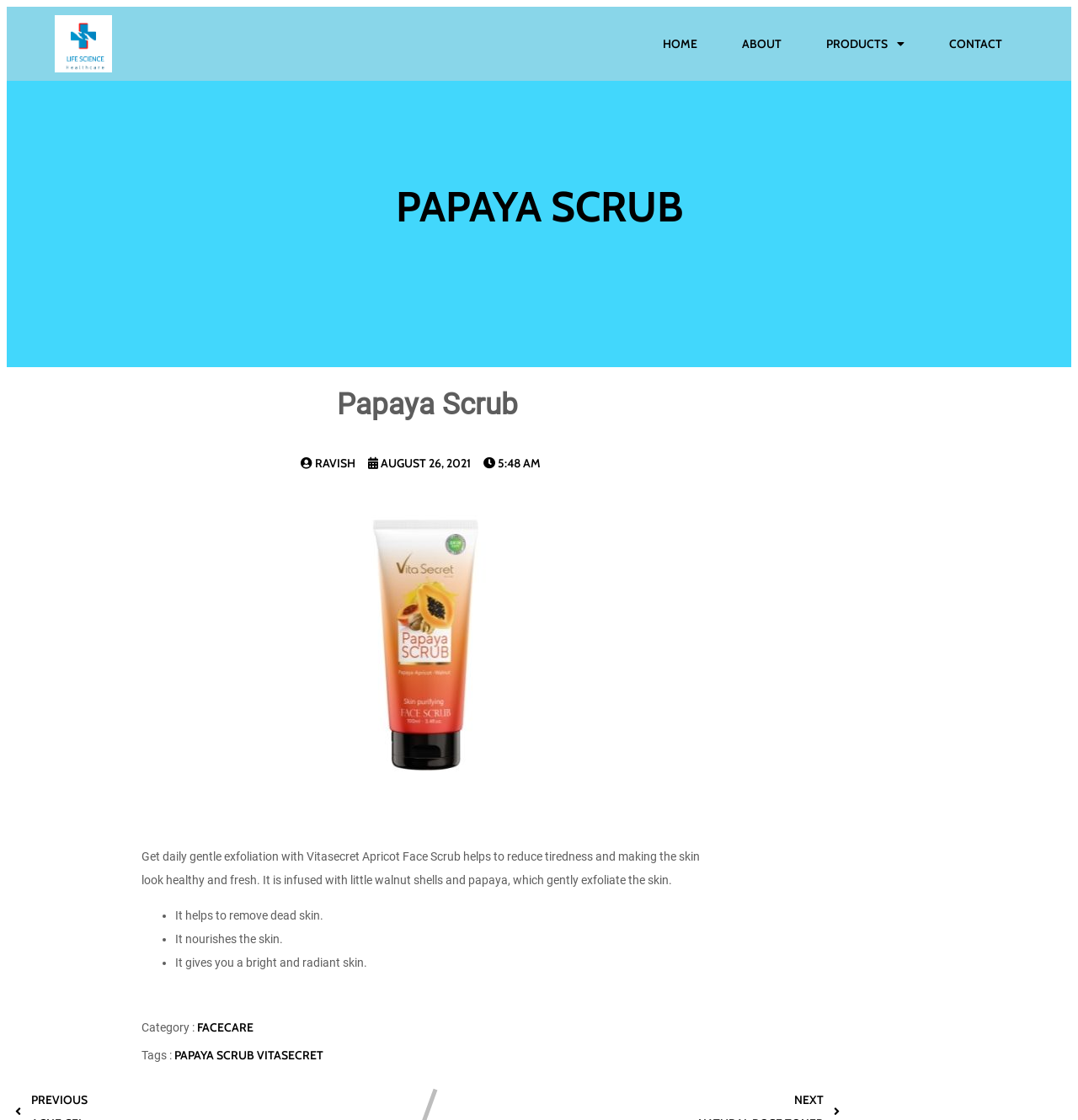What is the image on the webpage?
Using the screenshot, give a one-word or short phrase answer.

Papaya Scrub